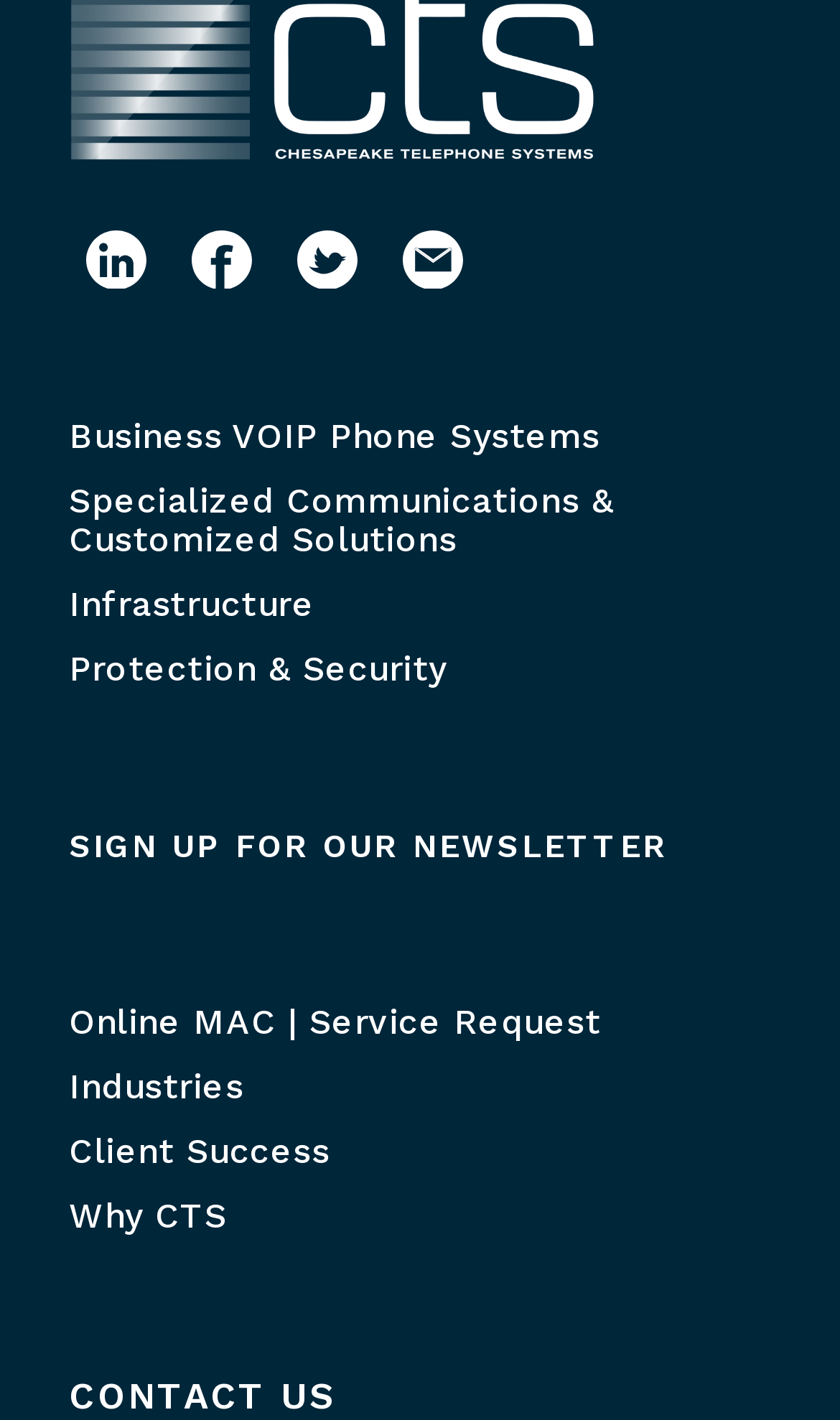Please identify the bounding box coordinates of the element that needs to be clicked to perform the following instruction: "Sign up for the newsletter".

[0.082, 0.582, 0.918, 0.609]